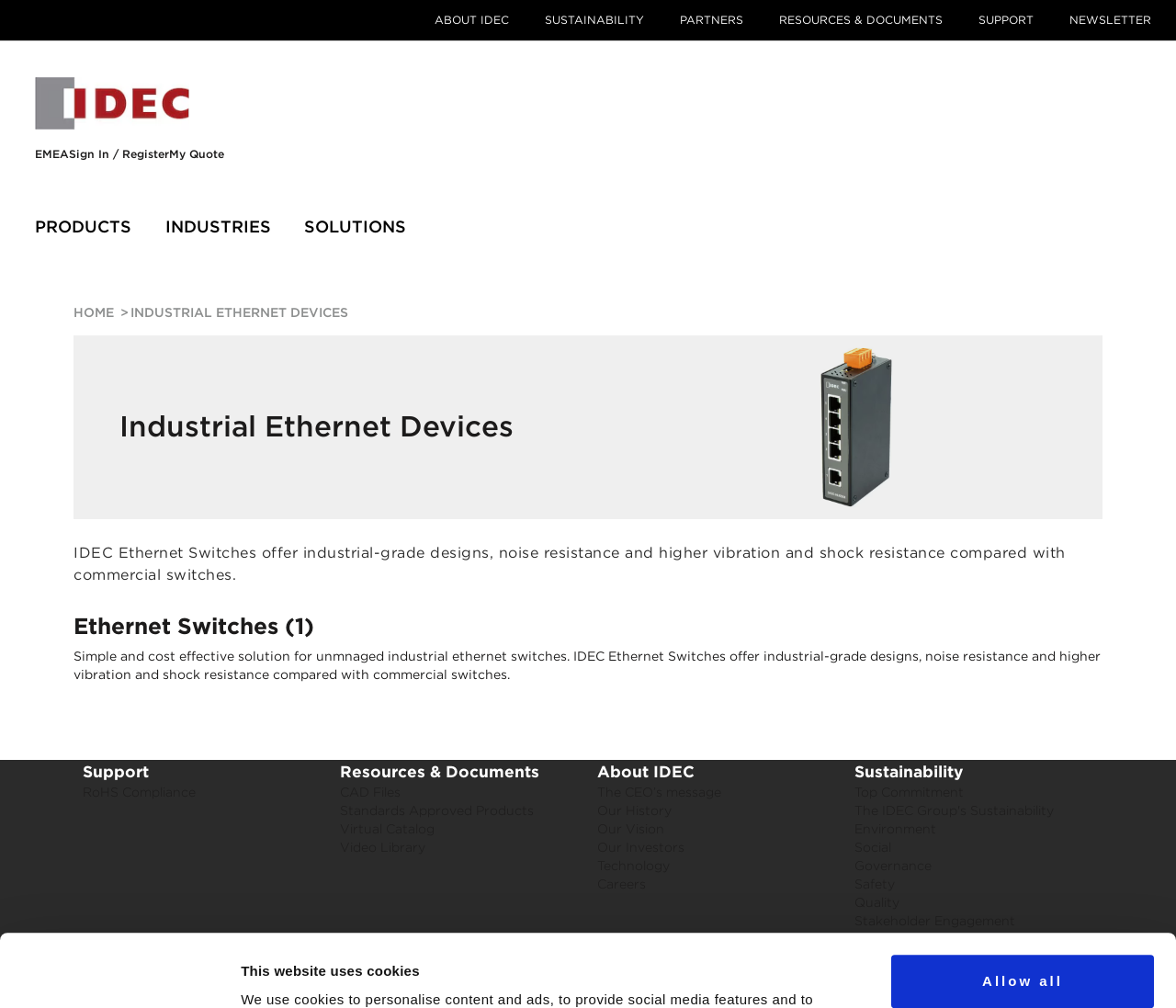Using the details in the image, give a detailed response to the question below:
What type of devices are offered by IDEC?

Based on the webpage, I can see that the main heading is 'Industrial Ethernet Devices' and the description below it mentions 'IDEC Ethernet Switches'. This suggests that IDEC offers industrial-grade Ethernet devices, specifically switches.